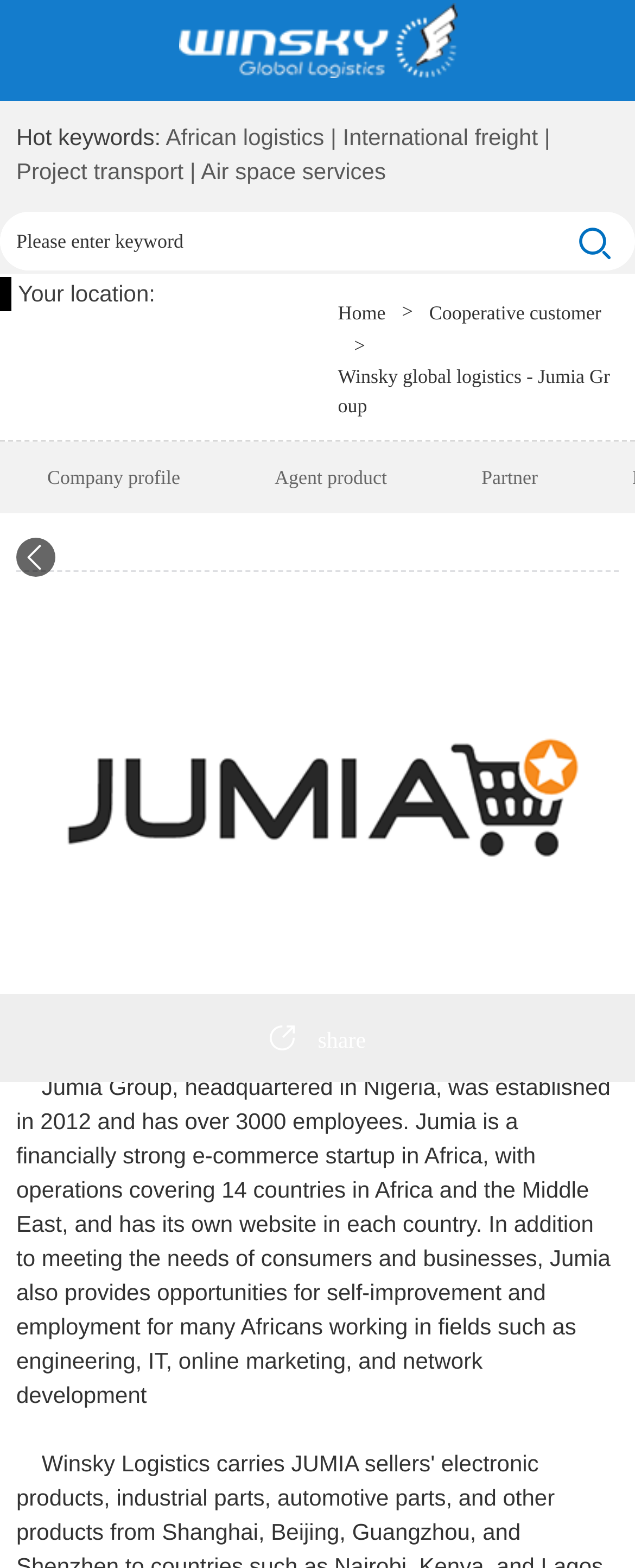Predict the bounding box for the UI component with the following description: "Partner".

[0.722, 0.289, 0.883, 0.32]